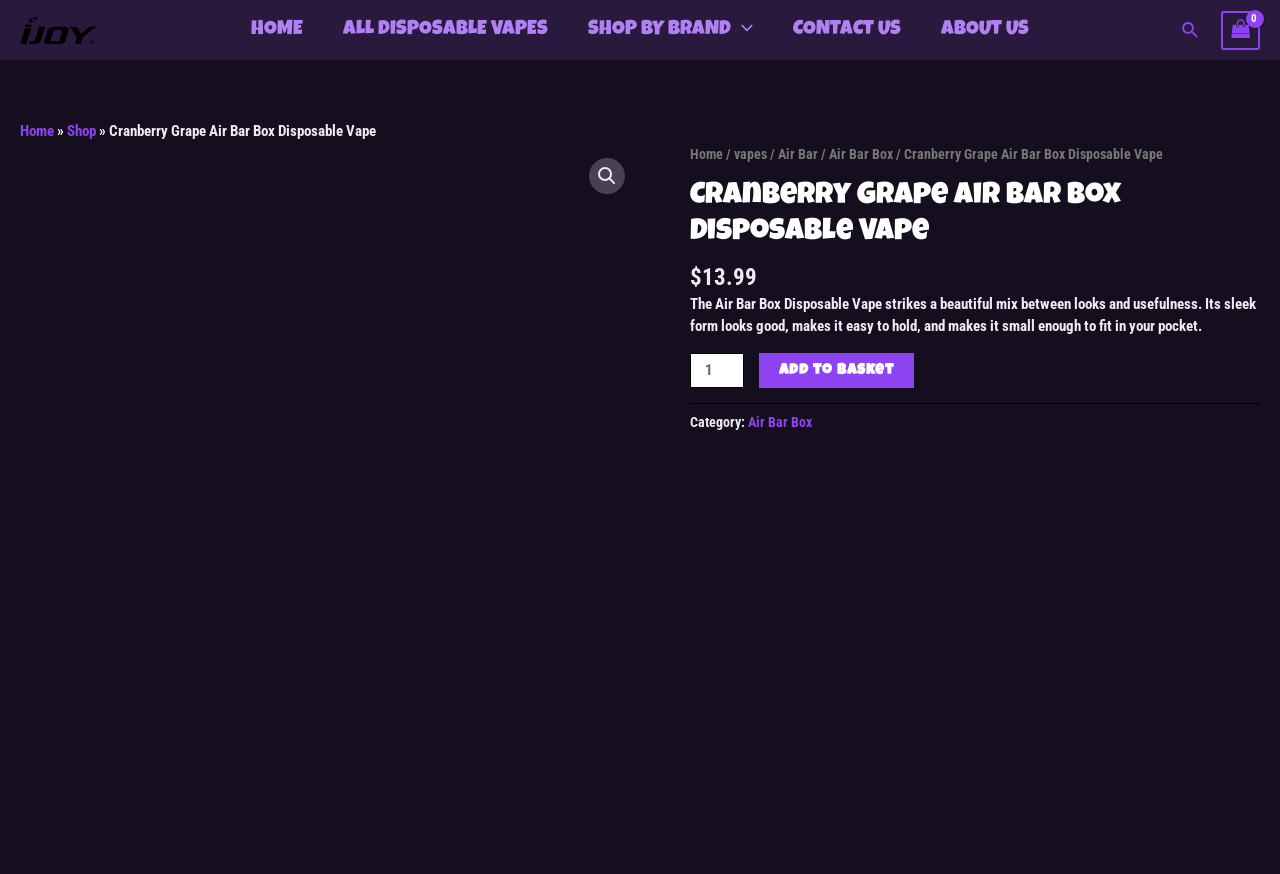What is the main heading of this webpage? Please extract and provide it.

Cranberry Grape Air Bar Box Disposable Vape